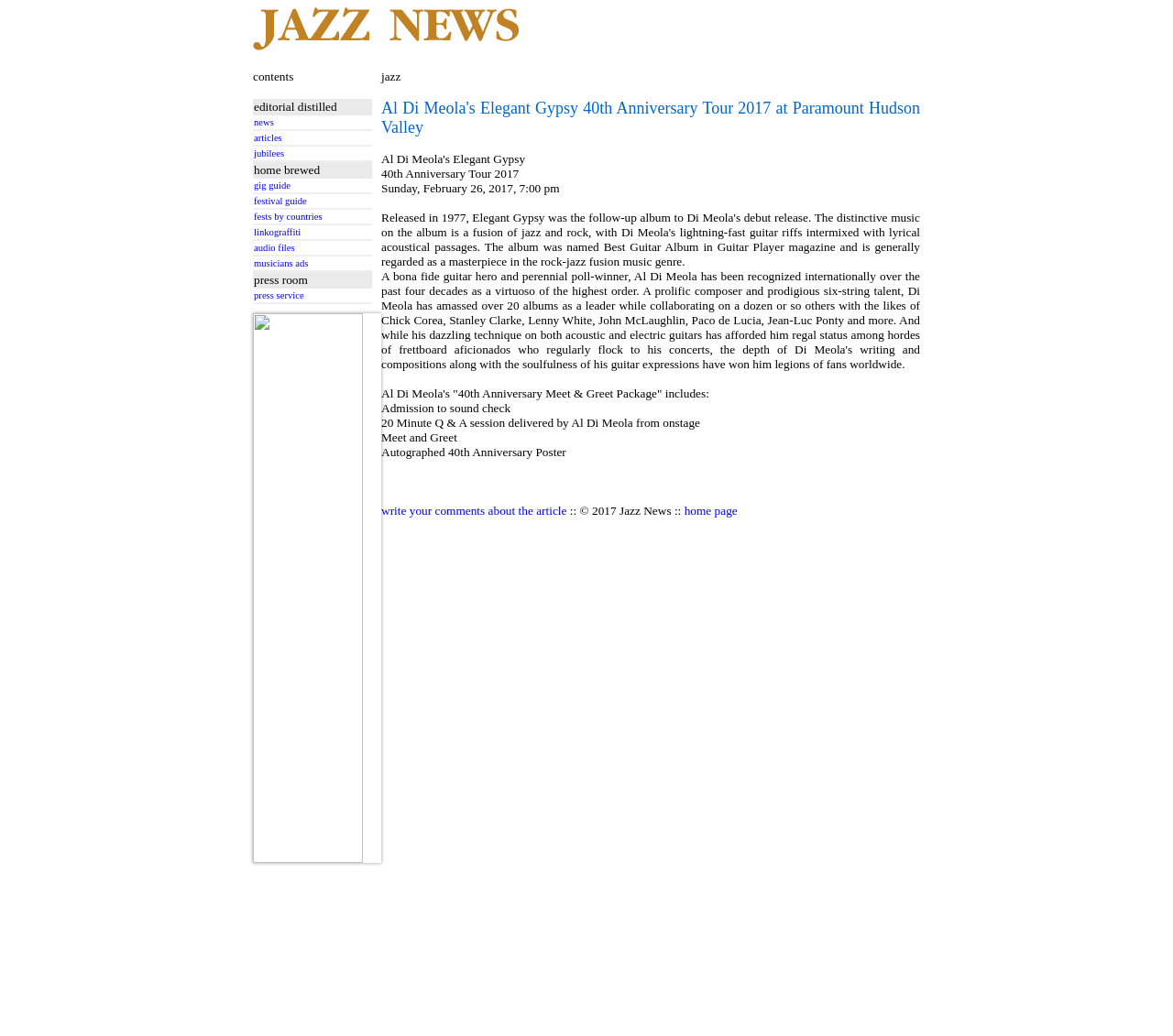What is the genre of music mentioned in the article? Using the information from the screenshot, answer with a single word or phrase.

jazz